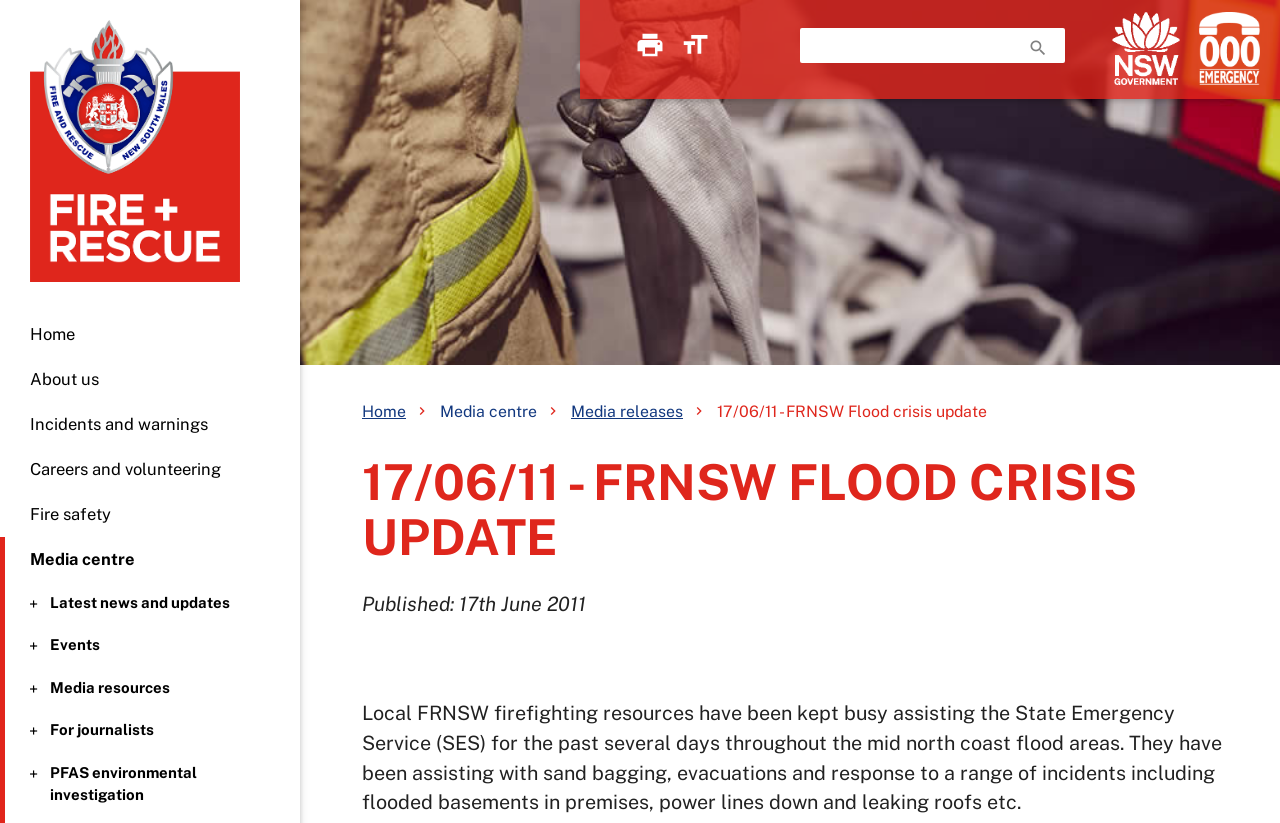Identify the bounding box coordinates for the element that needs to be clicked to fulfill this instruction: "Search for something on the website". Provide the coordinates in the format of four float numbers between 0 and 1: [left, top, right, bottom].

[0.625, 0.034, 0.832, 0.077]